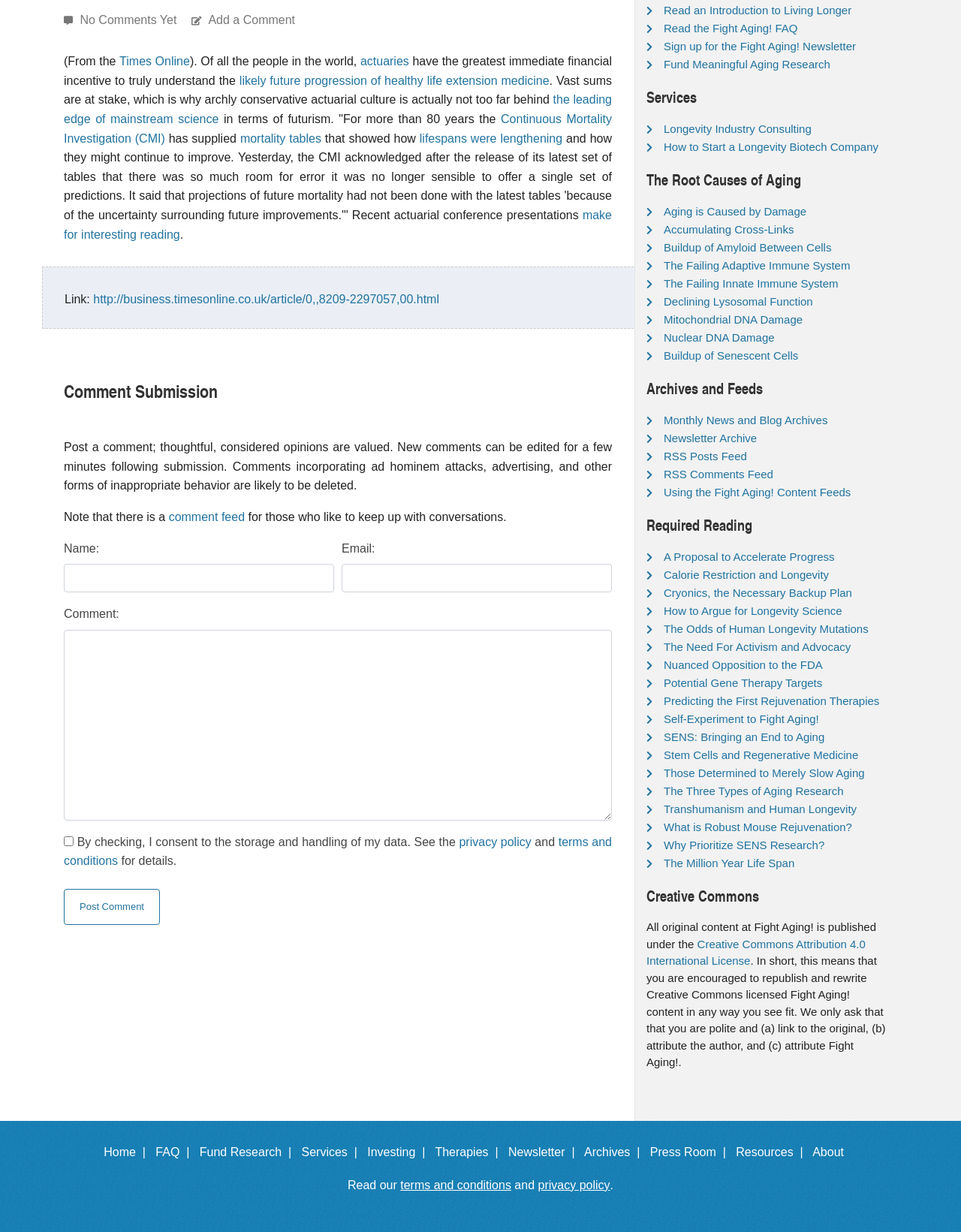Determine the bounding box coordinates of the UI element described below. Use the format (top-left x, top-left y, bottom-right x, bottom-right y) with floating point numbers between 0 and 1: privacy policy

[0.56, 0.956, 0.635, 0.967]